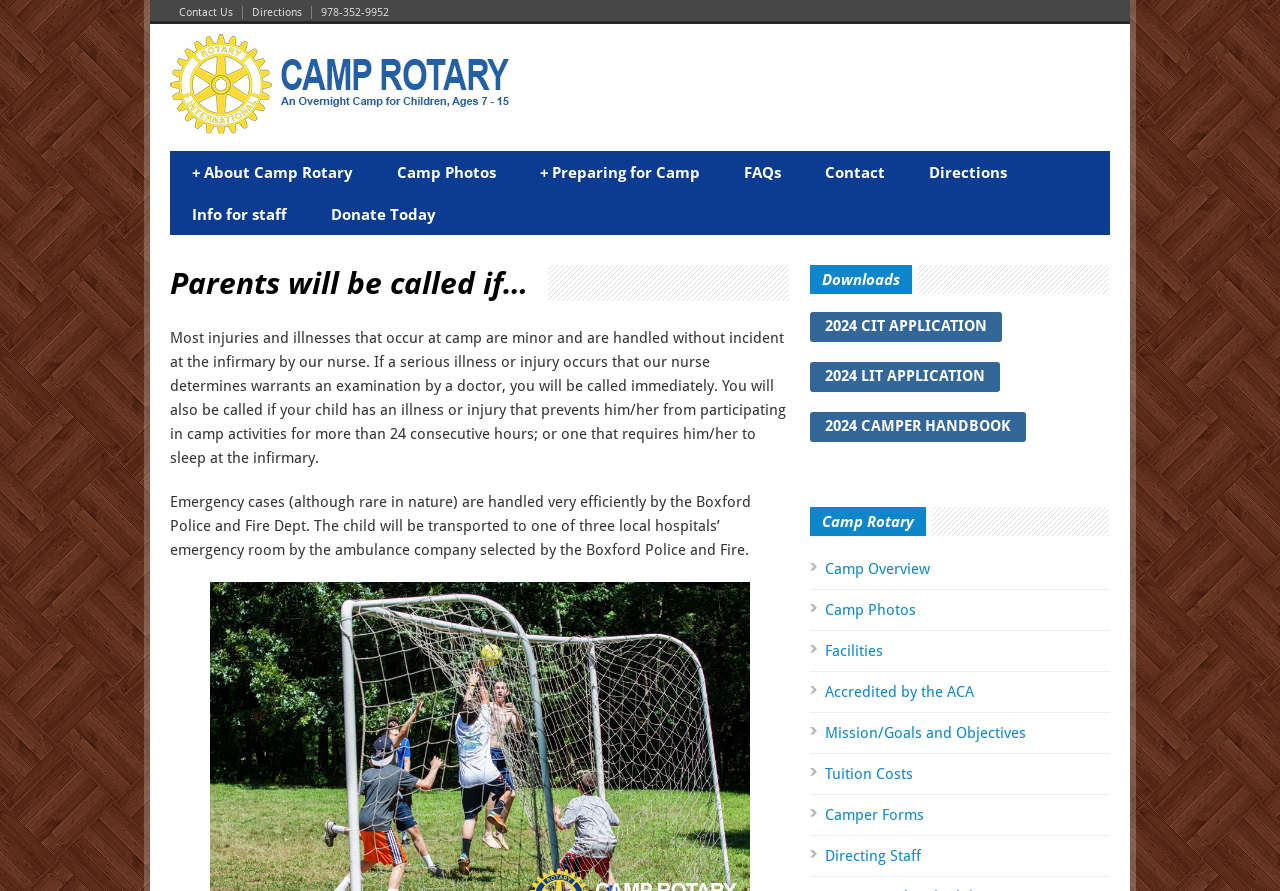Identify the bounding box of the UI element described as follows: "Info for staff". Provide the coordinates as four float numbers in the range of 0 to 1 [left, top, right, bottom].

[0.133, 0.227, 0.241, 0.254]